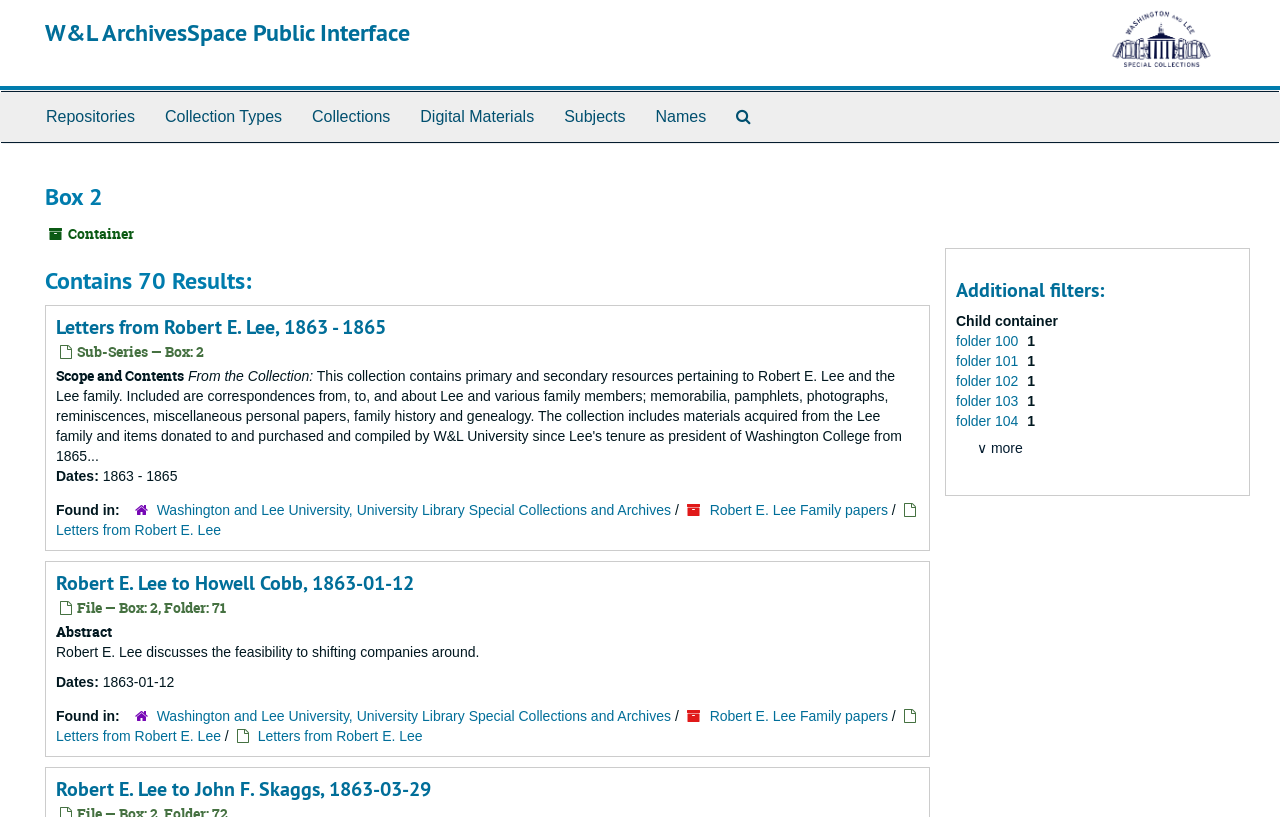Find the bounding box coordinates of the area that needs to be clicked in order to achieve the following instruction: "Click on the 'Repositories' link". The coordinates should be specified as four float numbers between 0 and 1, i.e., [left, top, right, bottom].

[0.024, 0.113, 0.117, 0.174]